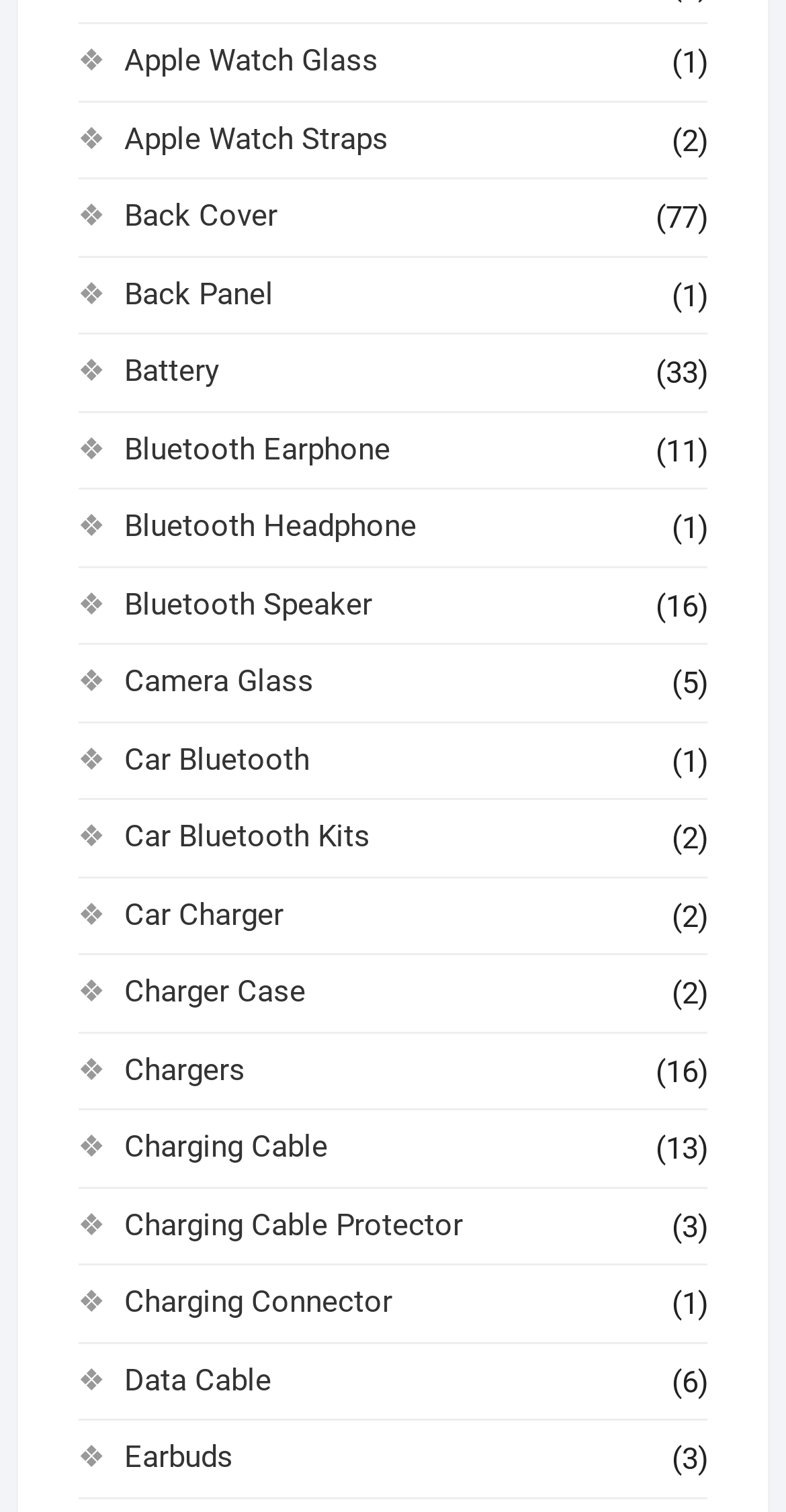Could you locate the bounding box coordinates for the section that should be clicked to accomplish this task: "go to JUMANJI88".

None